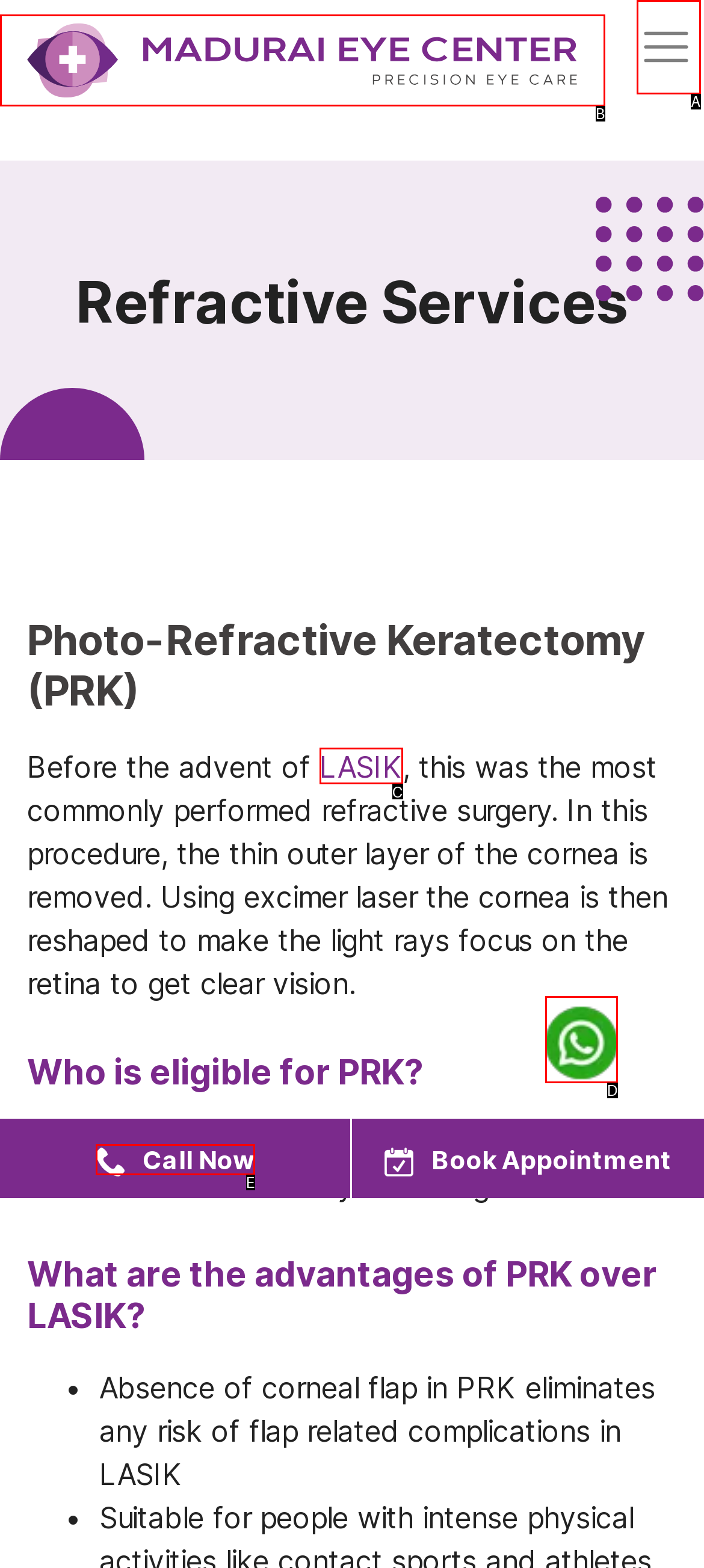Choose the HTML element that matches the description: parent_node: Refractive Services title="Whatsapp"
Reply with the letter of the correct option from the given choices.

D